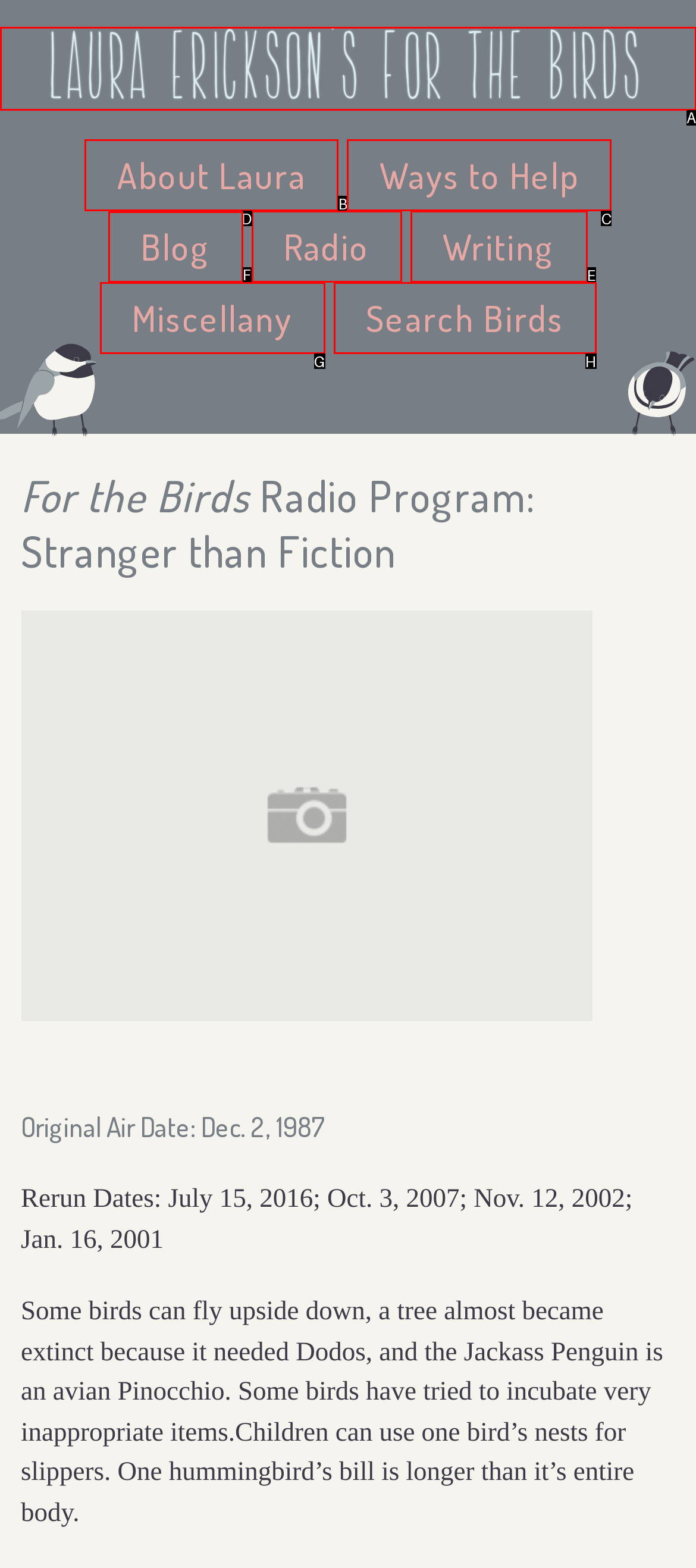Point out the specific HTML element to click to complete this task: explore the blog Reply with the letter of the chosen option.

F